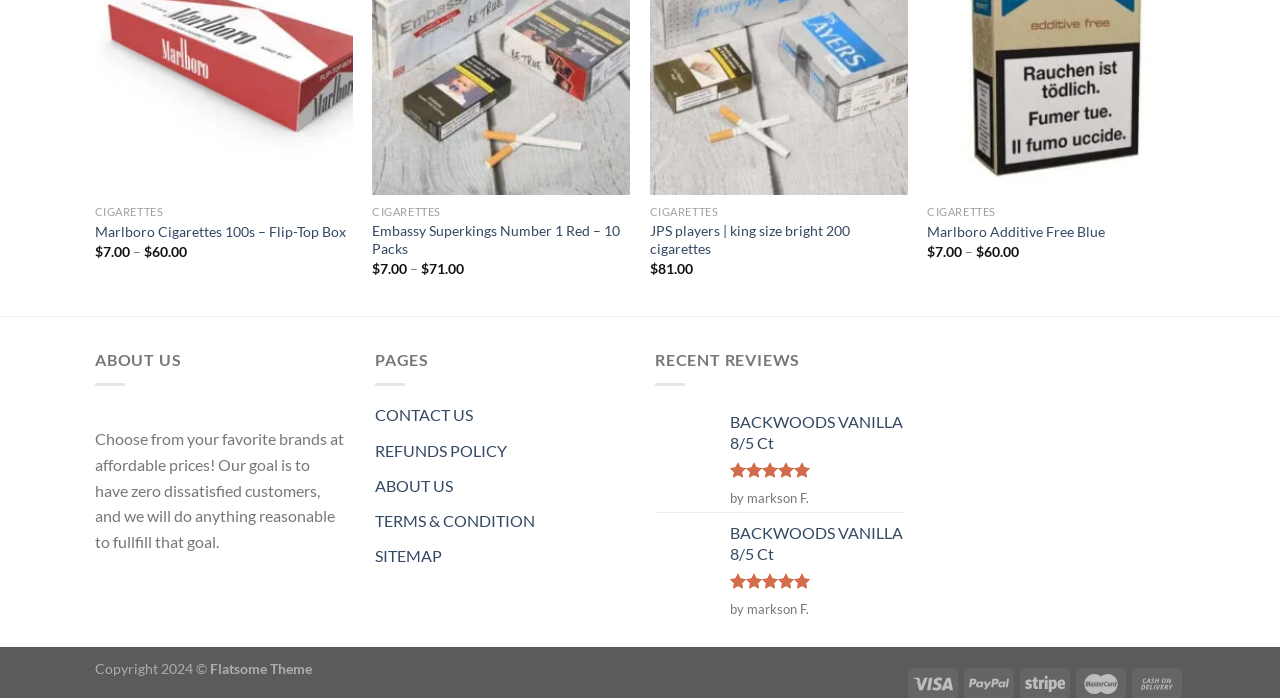Please provide a detailed answer to the question below based on the screenshot: 
What is the rating of the Backwoods vanilla cigars canada product?

I found the image 'Rated 5 out of 5' next to the link 'Backwoods vanilla cigars canada, backwoods vanilla for sale, backwoods limited edition, exotic backwoods cigars, vanilla cigar', which indicates that the rating of the Backwoods vanilla cigars canada product is 5 out of 5.